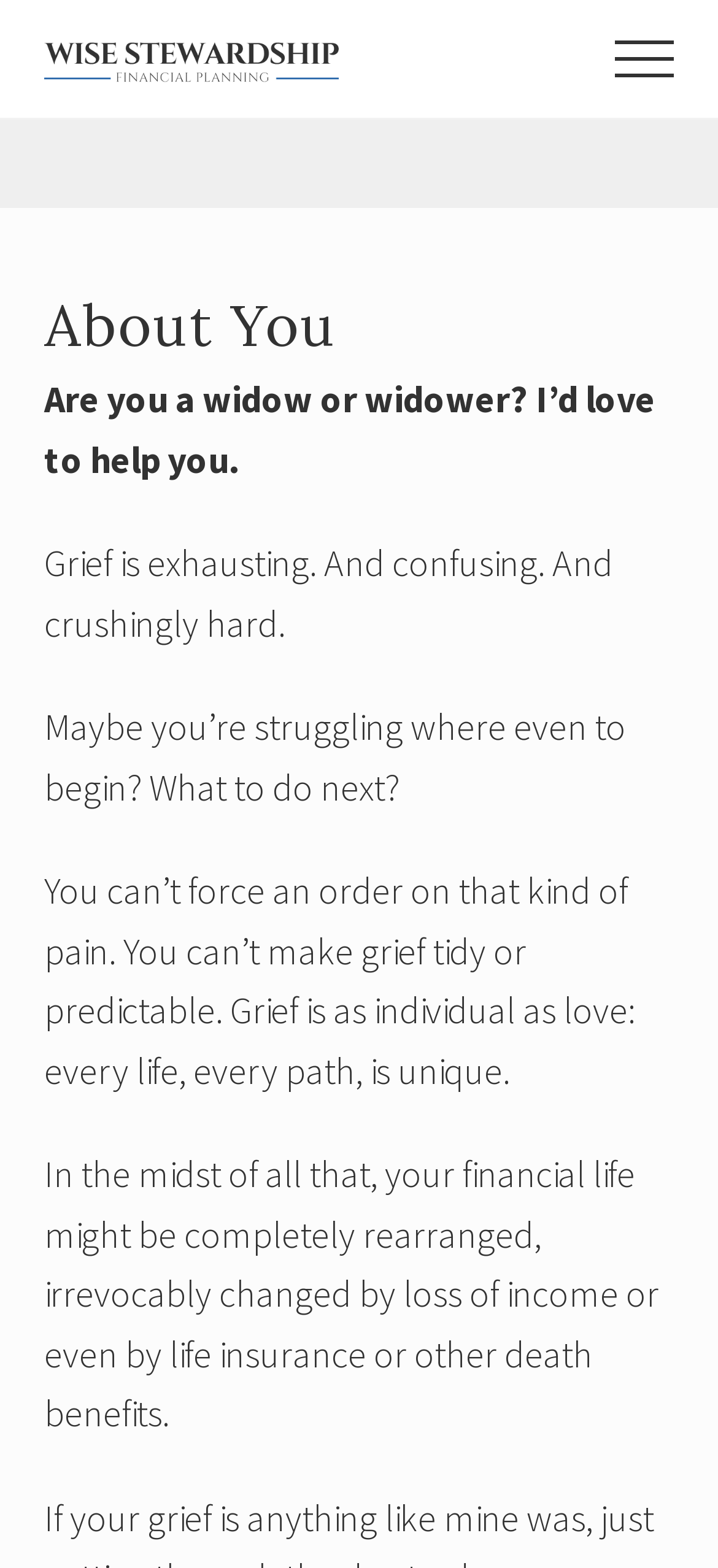Respond to the question below with a single word or phrase:
What is the tone of the webpage?

Empathetic